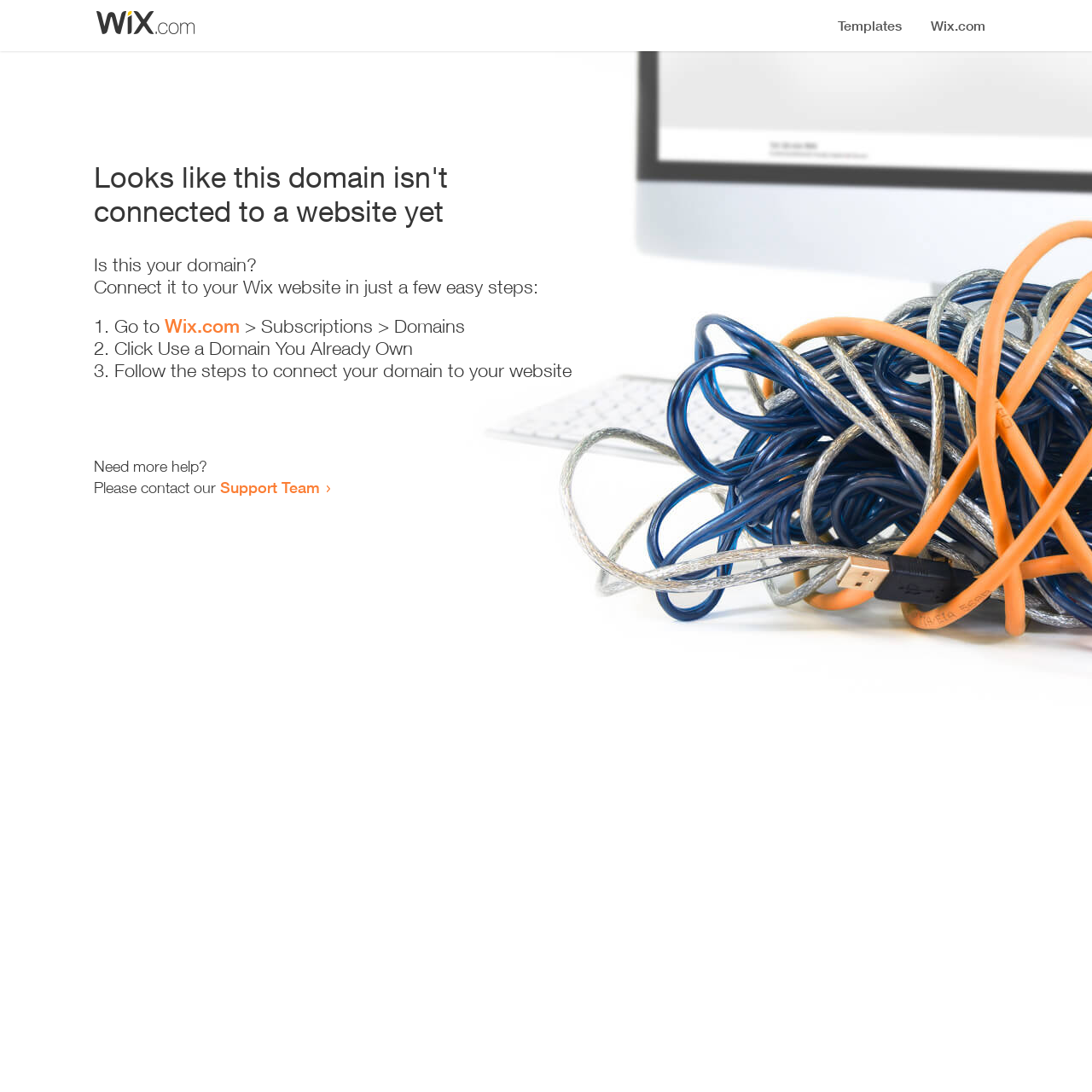Create a detailed summary of the webpage's content and design.

The webpage appears to be an error page, indicating that a domain is not connected to a website yet. At the top, there is a small image, likely a logo or icon. Below the image, a prominent heading reads "Looks like this domain isn't connected to a website yet". 

Underneath the heading, a series of instructions are provided to connect the domain to a Wix website. The instructions are divided into three steps, each marked with a numbered list marker (1., 2., and 3.). The first step involves going to Wix.com, followed by navigating to the Subscriptions and Domains section. The second step is to click "Use a Domain You Already Own", and the third step is to follow the instructions to connect the domain to the website.

Below the instructions, there is a message asking if the user needs more help, followed by an invitation to contact the Support Team via a link. The overall layout is simple and easy to follow, with clear headings and concise text guiding the user through the process of connecting their domain to a website.